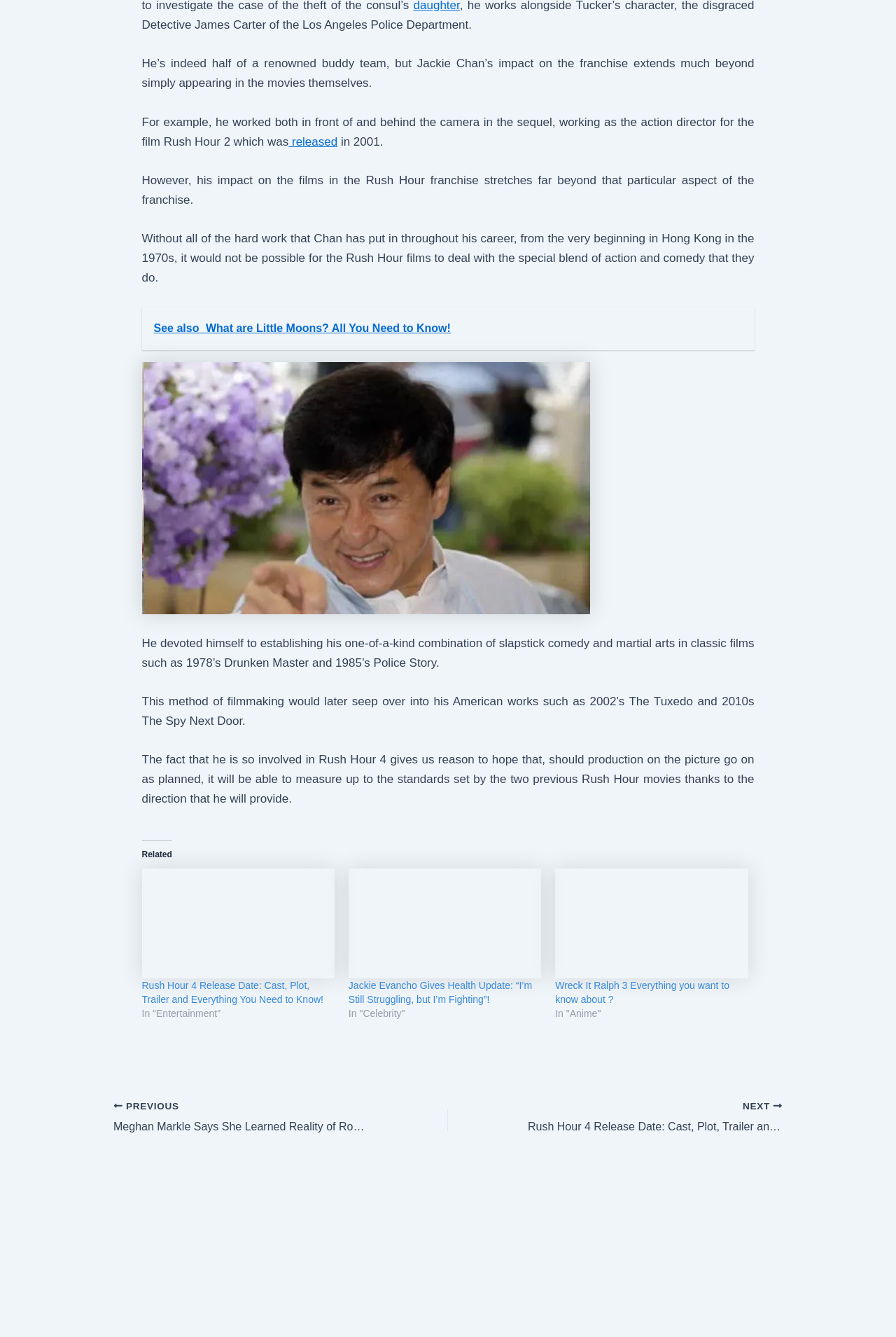Can you find the bounding box coordinates of the area I should click to execute the following instruction: "Explore Wreck It Ralph 3"?

[0.62, 0.65, 0.835, 0.732]